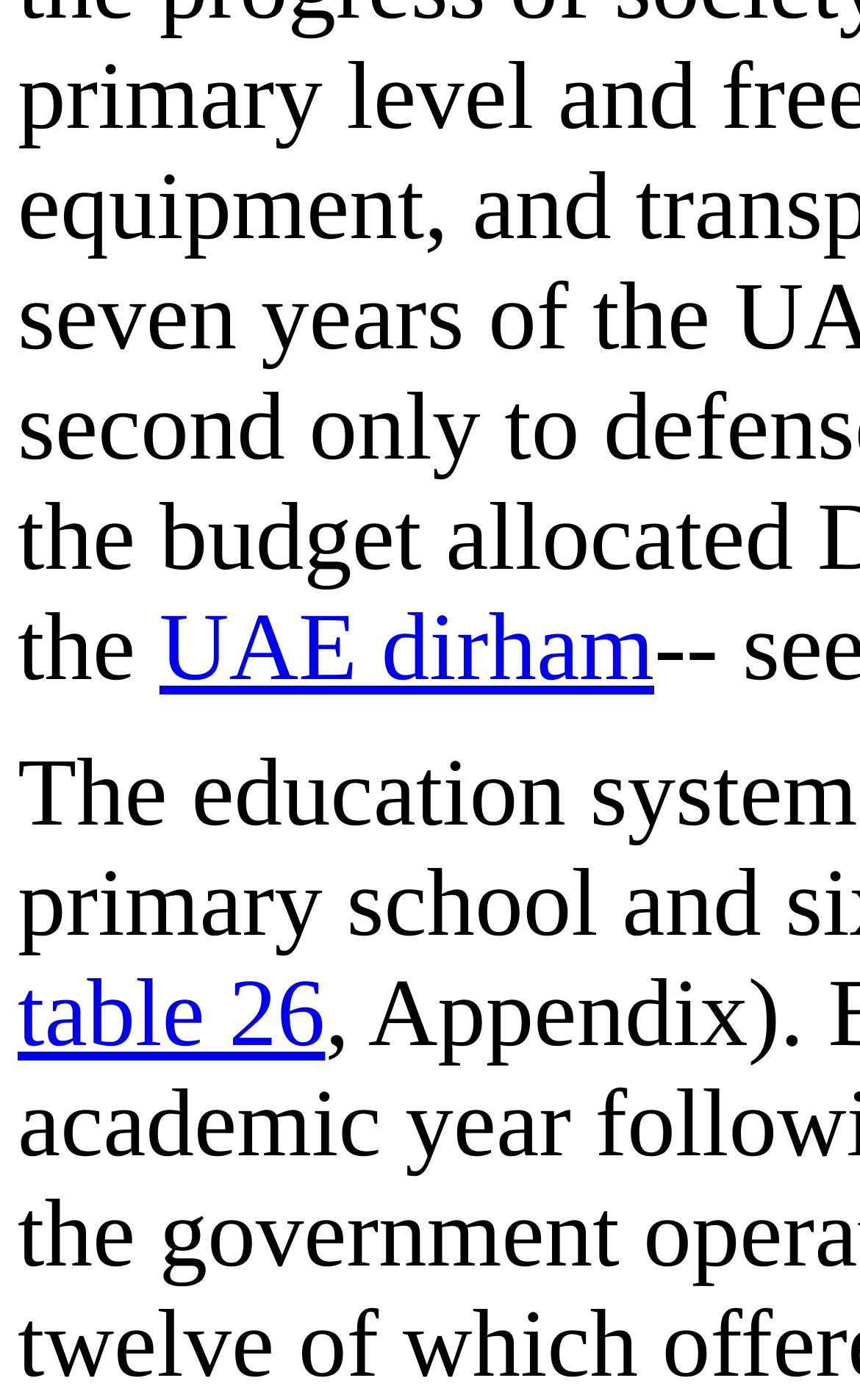Based on the element description table 26, identify the bounding box coordinates for the UI element. The coordinates should be in the format (top-left x, top-left y, bottom-right x, bottom-right y) and within the 0 to 1 range.

[0.021, 0.495, 0.378, 0.571]